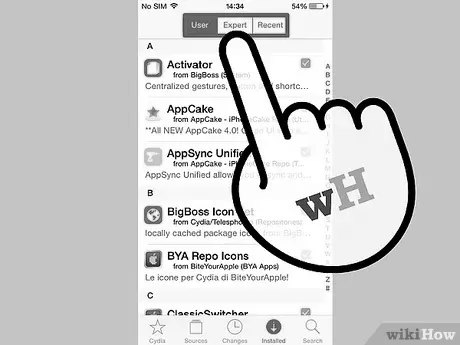Give a detailed account of everything present in the image.

The image provides a visual guide on managing Cydia apps, showcasing a mobile screen interface. Prominently displayed are various apps such as "Activator," "AppCake," and "AppSync Unified," which are part of the Cydia software repository. The screen features tabs labeled "User," "Expert," and "Recent," indicating different categories or filter options for viewing apps. A stylized hand graphic points towards the highlighted app, emphasizing its importance or functionality. This illustration supports the tutorial's objective of guiding users on how to navigate and select Cydia applications effectively.